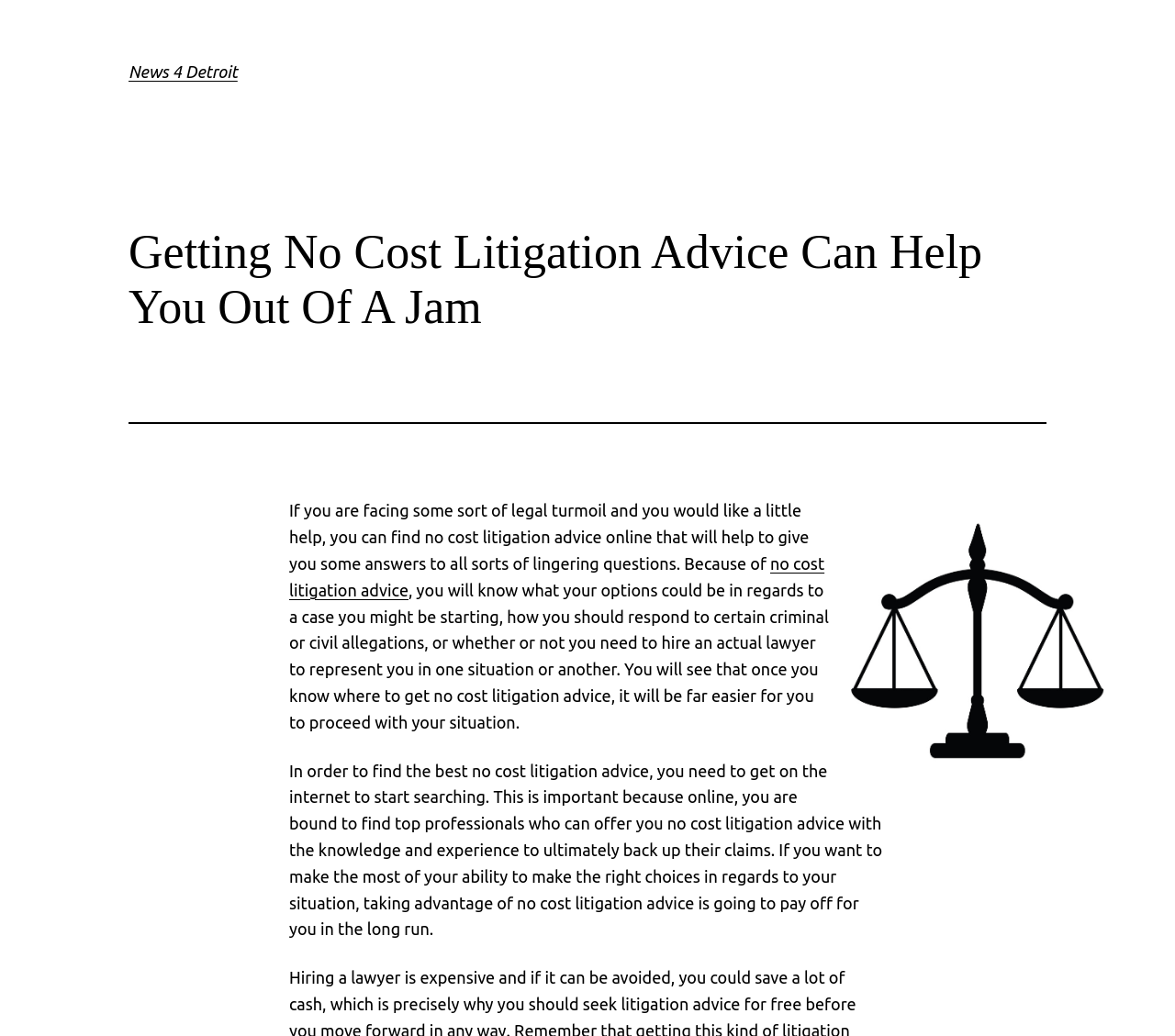Based on what you see in the screenshot, provide a thorough answer to this question: What is the benefit of taking no cost litigation advice?

The webpage implies that taking no cost litigation advice can help individuals make informed decisions about their legal situation, ultimately leading to better outcomes in the long run.